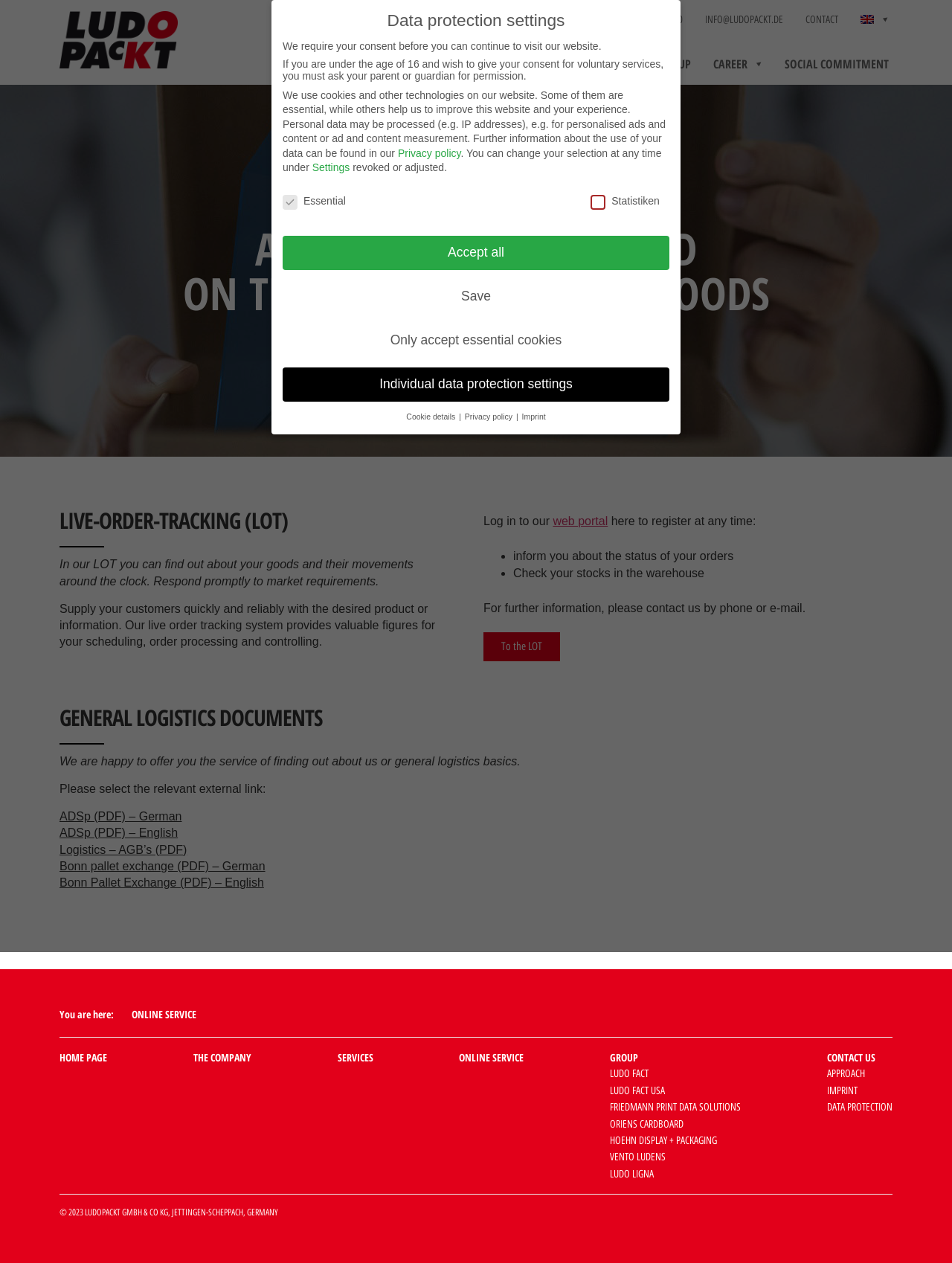Answer this question in one word or a short phrase: What languages are available for the website?

English and German